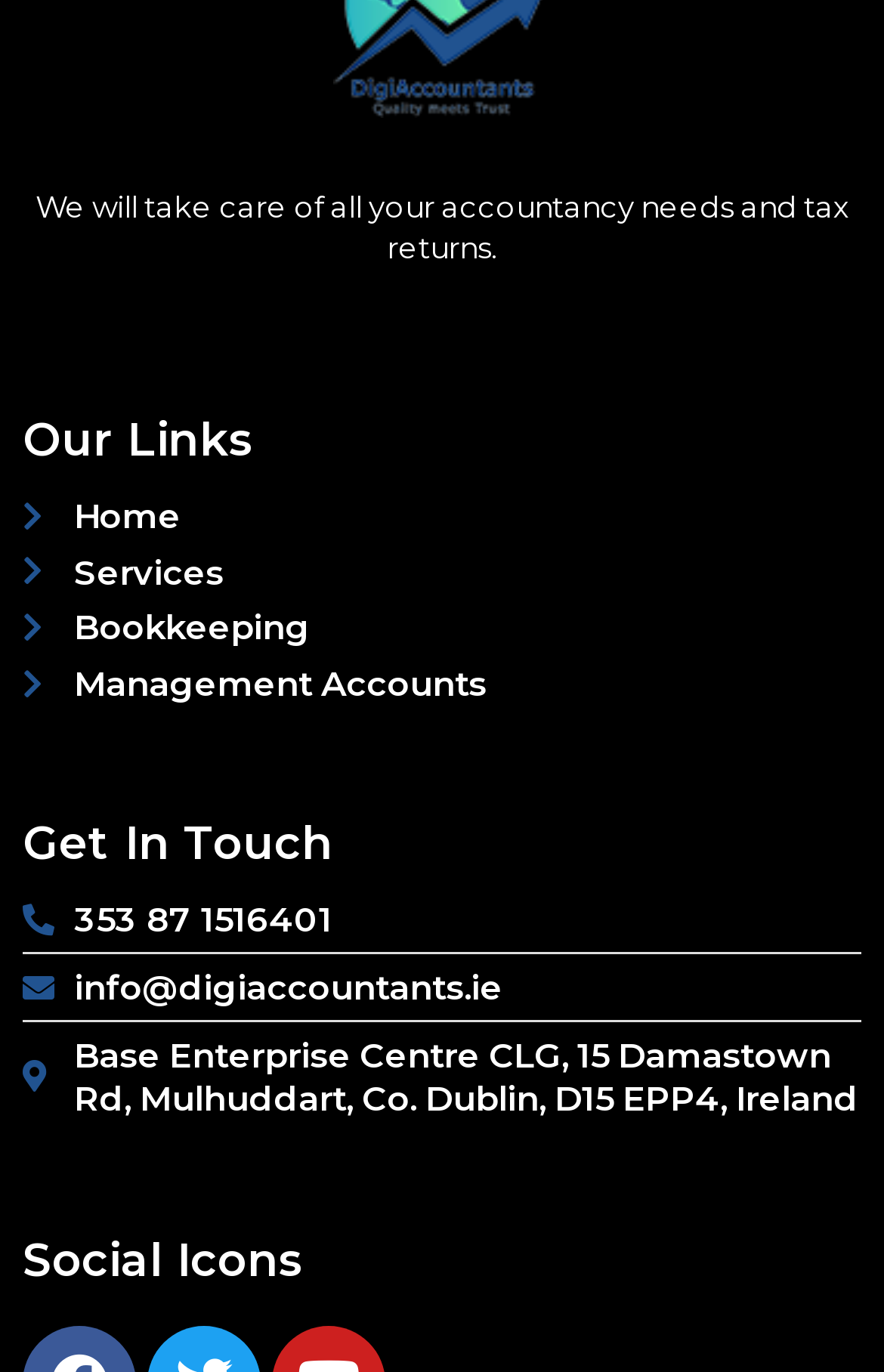Please give a succinct answer to the question in one word or phrase:
How many links are available under 'Our Links' section?

4